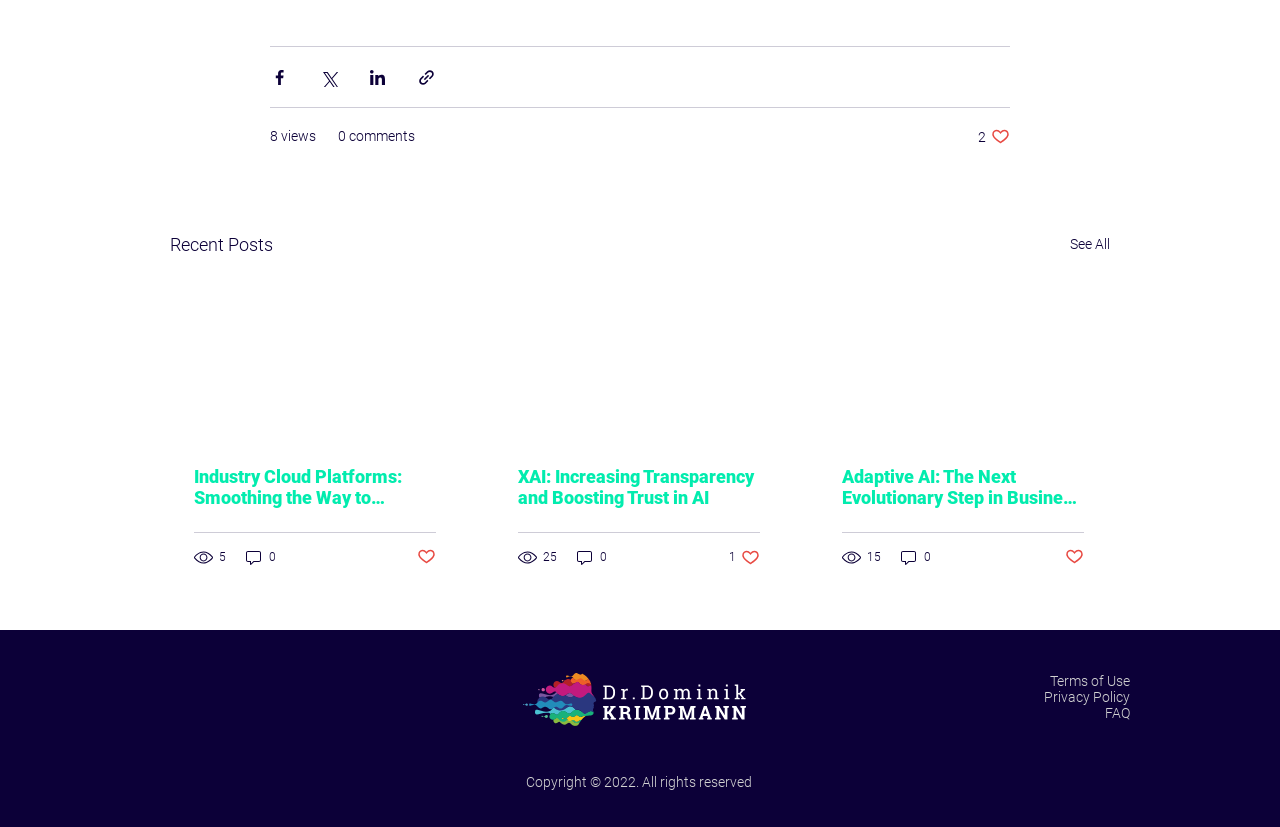How many social media sharing options are available?
Respond to the question with a well-detailed and thorough answer.

I counted the number of social media sharing buttons at the top of the page, which are 'Share via Facebook', 'Share via Twitter', 'Share via LinkedIn', and 'Share via link'. Therefore, there are 4 social media sharing options available.